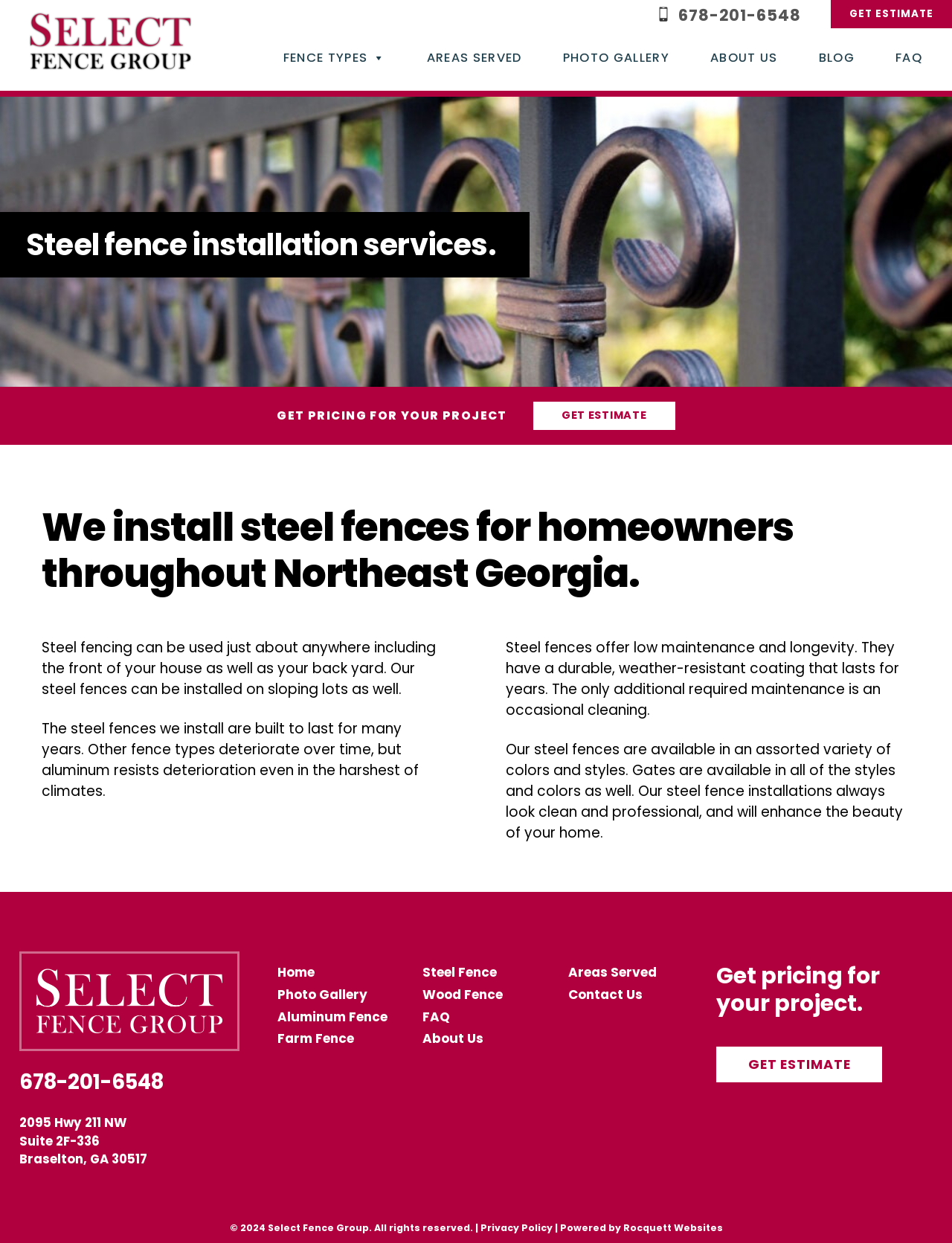Find the bounding box coordinates of the clickable area that will achieve the following instruction: "Read the article by Cynthia Adams".

None